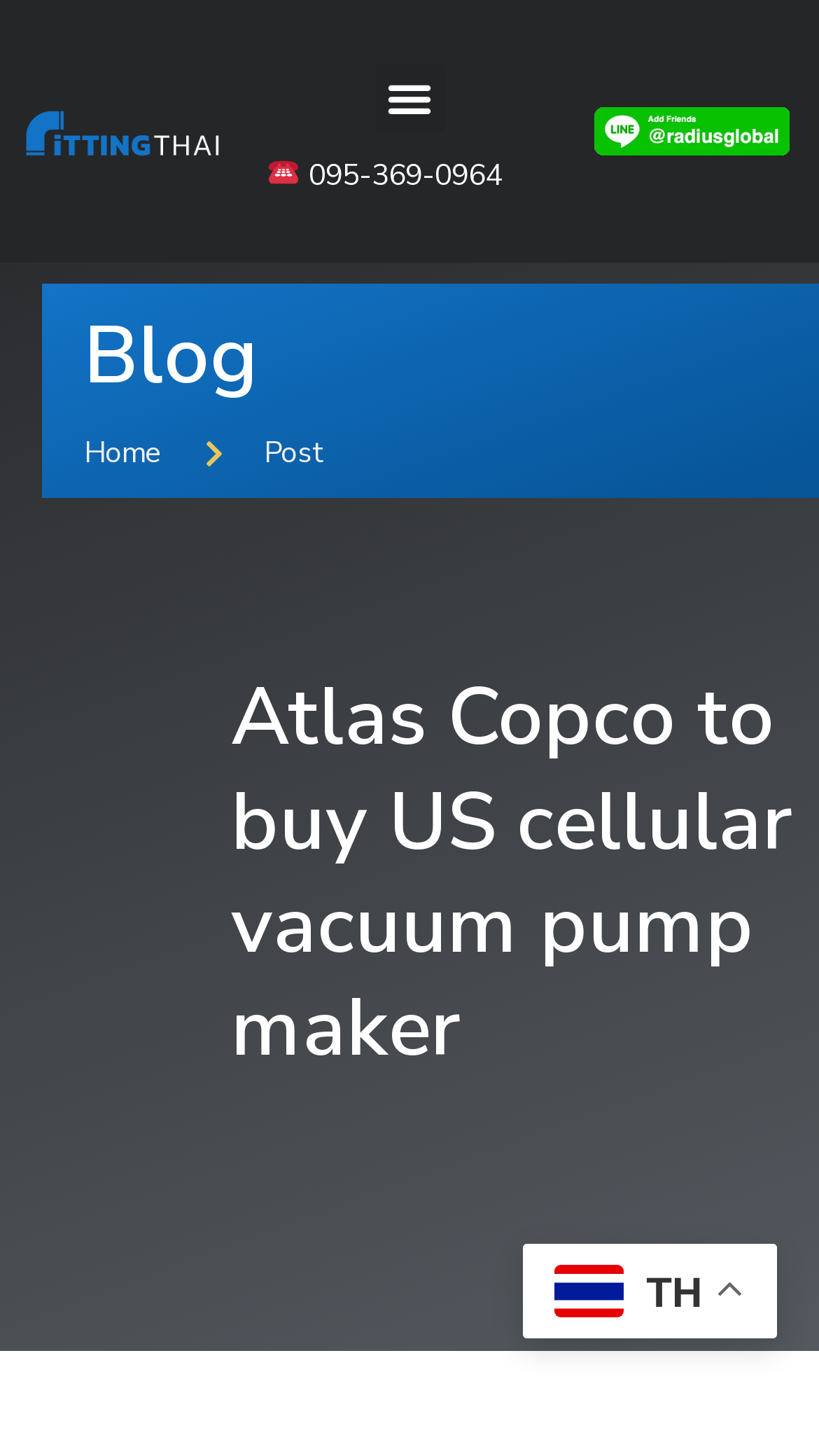What is the main topic of the webpage?
Could you answer the question with a detailed and thorough explanation?

The heading element with the text 'Atlas Copco to buy US cellular vacuum pump maker' suggests that the main topic of the webpage is the news about Atlas Copco acquiring a US company that manufactures industrial vacuum pumps.